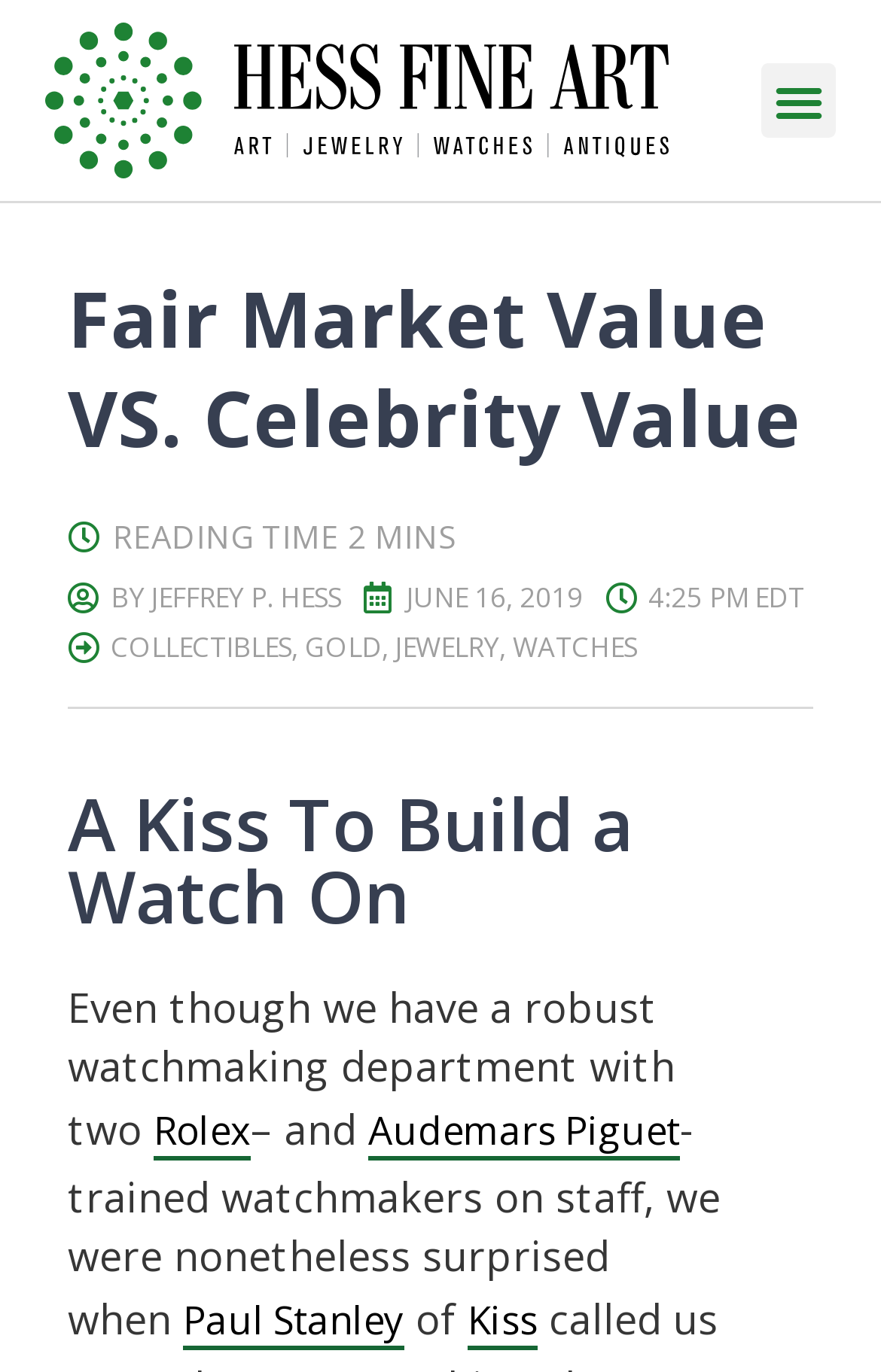Write a detailed summary of the webpage.

The webpage appears to be an article or blog post with a focus on watches and watchmaking. At the top, there is a link on the left side and a menu toggle button on the right side. Below these elements, the main heading "Fair Market Value VS. Celebrity Value" is prominently displayed.

Underneath the main heading, the author's name "BY JEFFREY P. HESS" is listed, followed by the date and time "JUNE 16, 2019 4:25 PM EDT". A series of links to categories, including "COLLECTIBLES", "GOLD", "JEWELRY", and "WATCHES", are arranged horizontally below the author's information.

The main content of the article begins with a subheading "A Kiss To Build a Watch On", which is followed by a block of text that discusses the watchmaking department and its staff. The text mentions two well-known watch brands, "Rolex" and "Audemars Piguet", and also references a person named "Paul Stanley" and the band "Kiss".